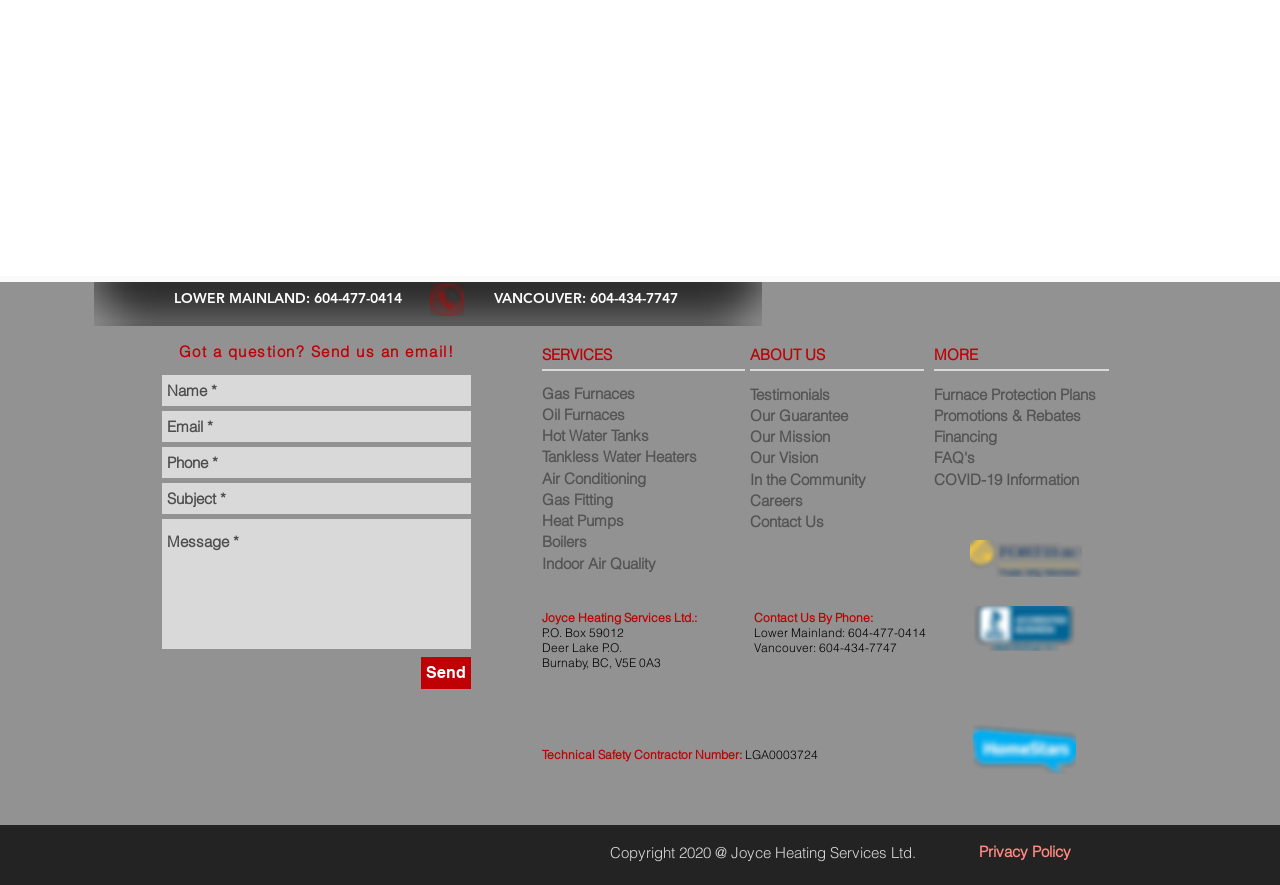Find and provide the bounding box coordinates for the UI element described here: "Oil Furnaces". The coordinates should be given as four float numbers between 0 and 1: [left, top, right, bottom].

[0.423, 0.457, 0.534, 0.481]